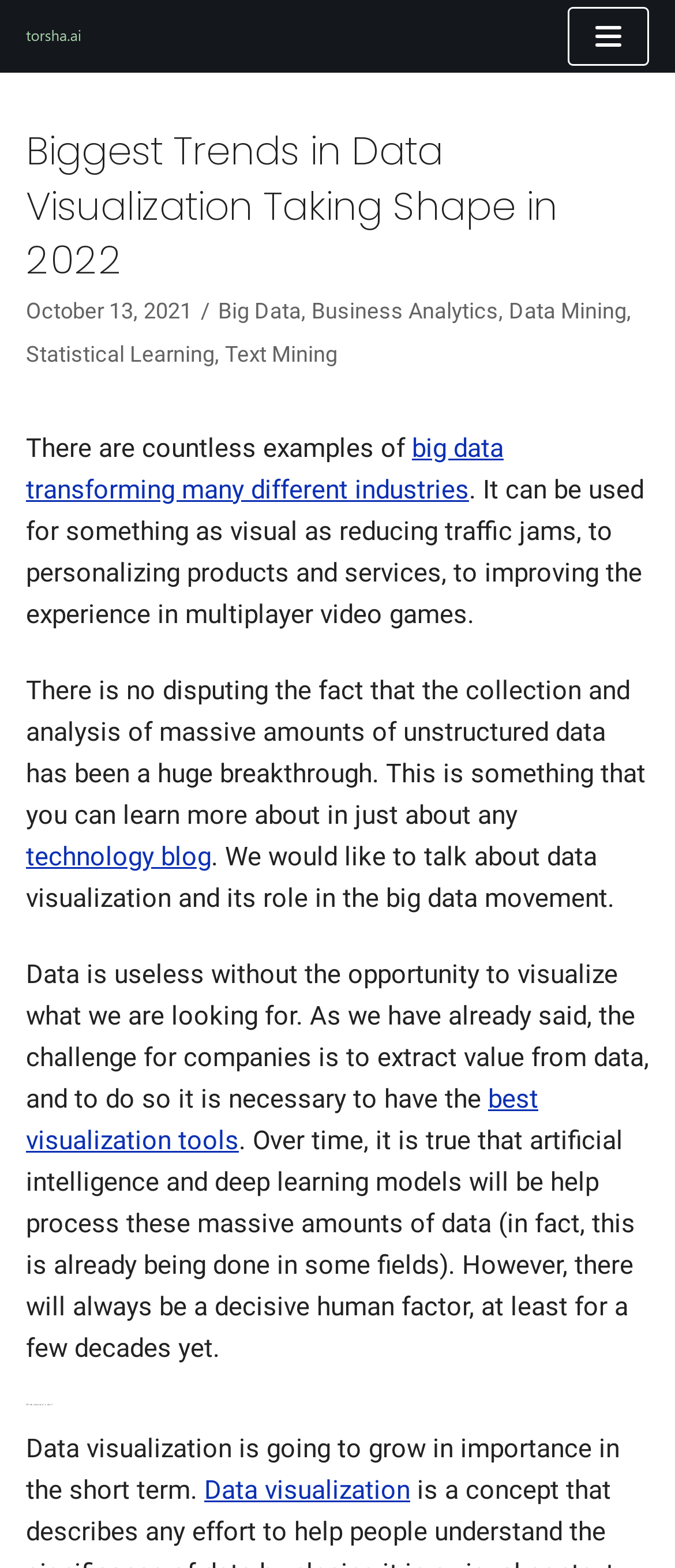Identify the bounding box coordinates of the specific part of the webpage to click to complete this instruction: "Read more about big data".

[0.323, 0.189, 0.446, 0.206]